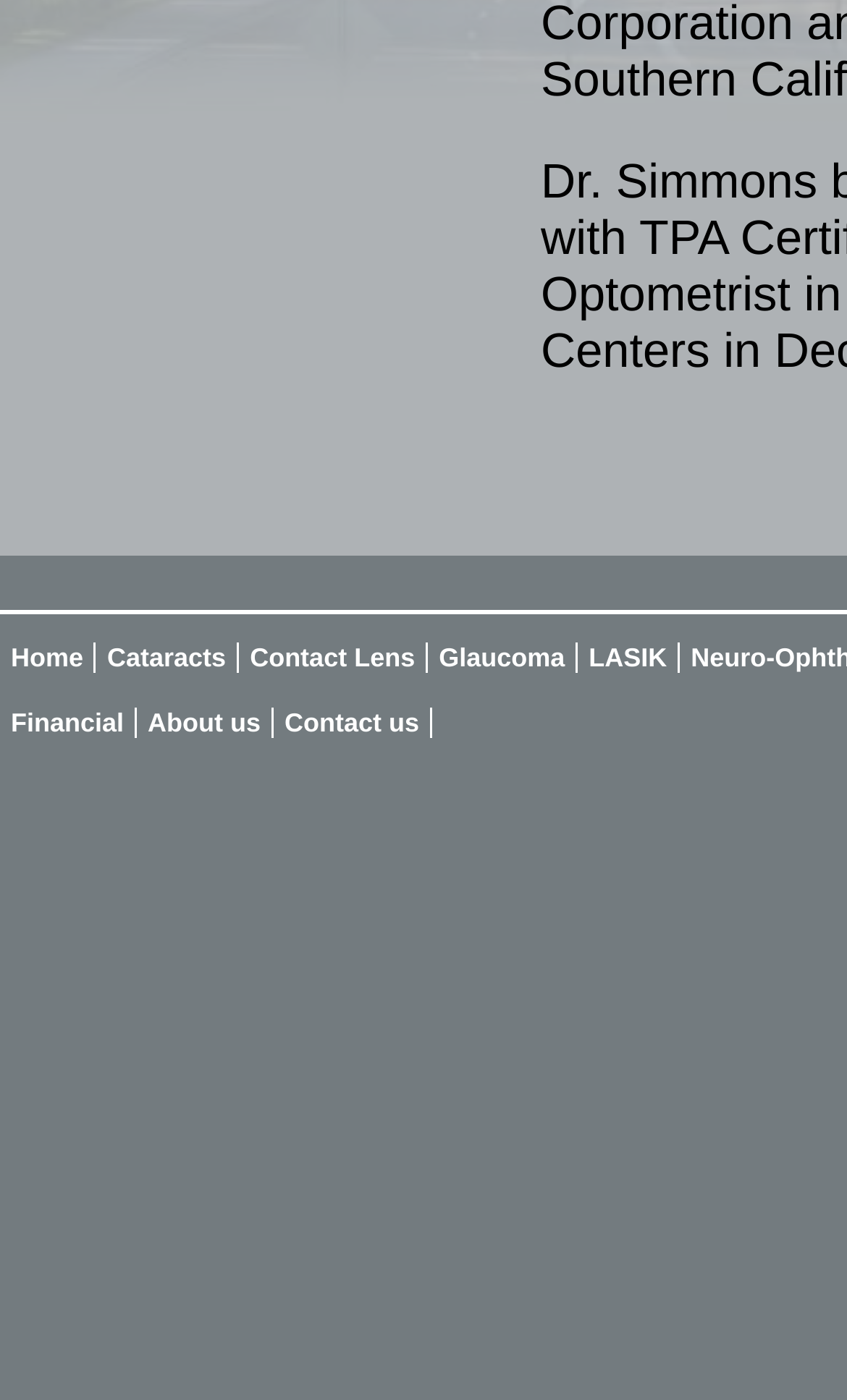Identify the bounding box coordinates for the UI element that matches this description: "Cataracts".

[0.114, 0.458, 0.282, 0.48]